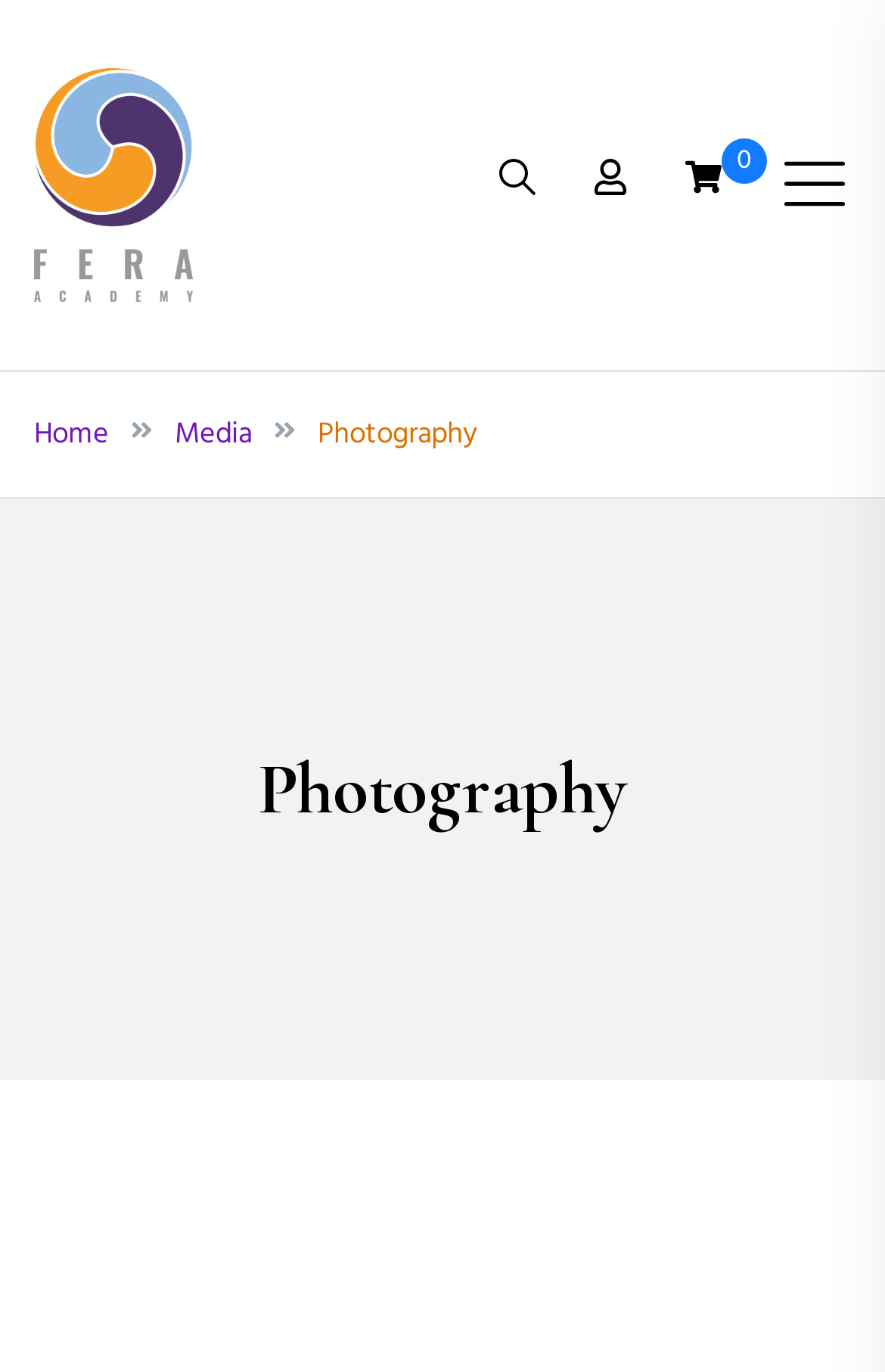Summarize the contents and layout of the webpage in detail.

The webpage is about Fera Academy, an academy dedicated to teaching, creating, and expressing authentic and unique art in Fire, Glass, and Martial Arts. 

At the top left corner, there is a link to the Fera Academy homepage, accompanied by an image with the same name. Below this, there is a link to the Fera Academy homepage again, followed by a static text "Unleash your creative beast". 

To the right of these elements, there is a small image. Further to the right, there is a link to "Your account" accompanied by another small image. Next to this, there is a generic element with a value of "0" and an image inside it. 

At the top right corner, there is a button to toggle the mobile menu, accompanied by an image. 

Below the top section, there is a navigation menu with breadcrumbs, spanning the entire width of the page. The menu contains links to "Home", "Media", and a static text "Photography", with small images in between each link. 

Finally, there is a large heading that spans the entire width of the page, with the text "Photography".